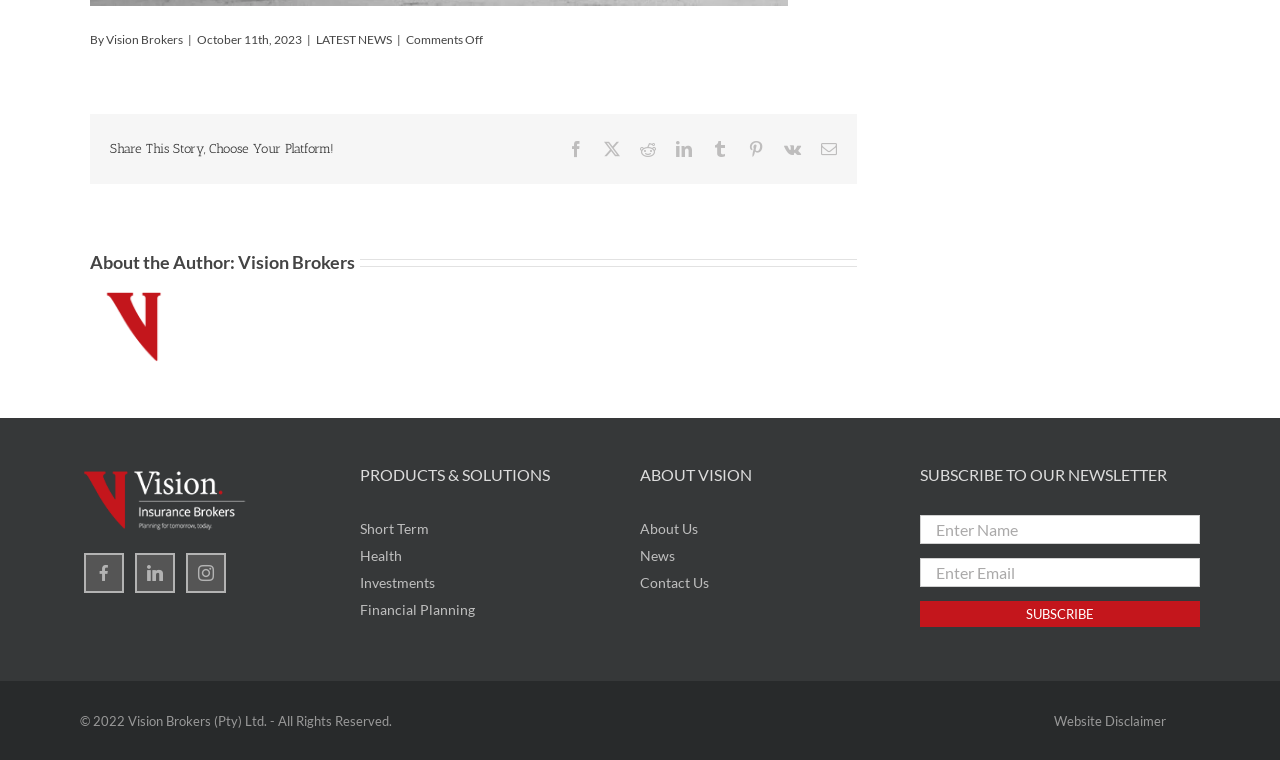What is the name of the company?
Answer the question based on the image using a single word or a brief phrase.

Vision Brokers